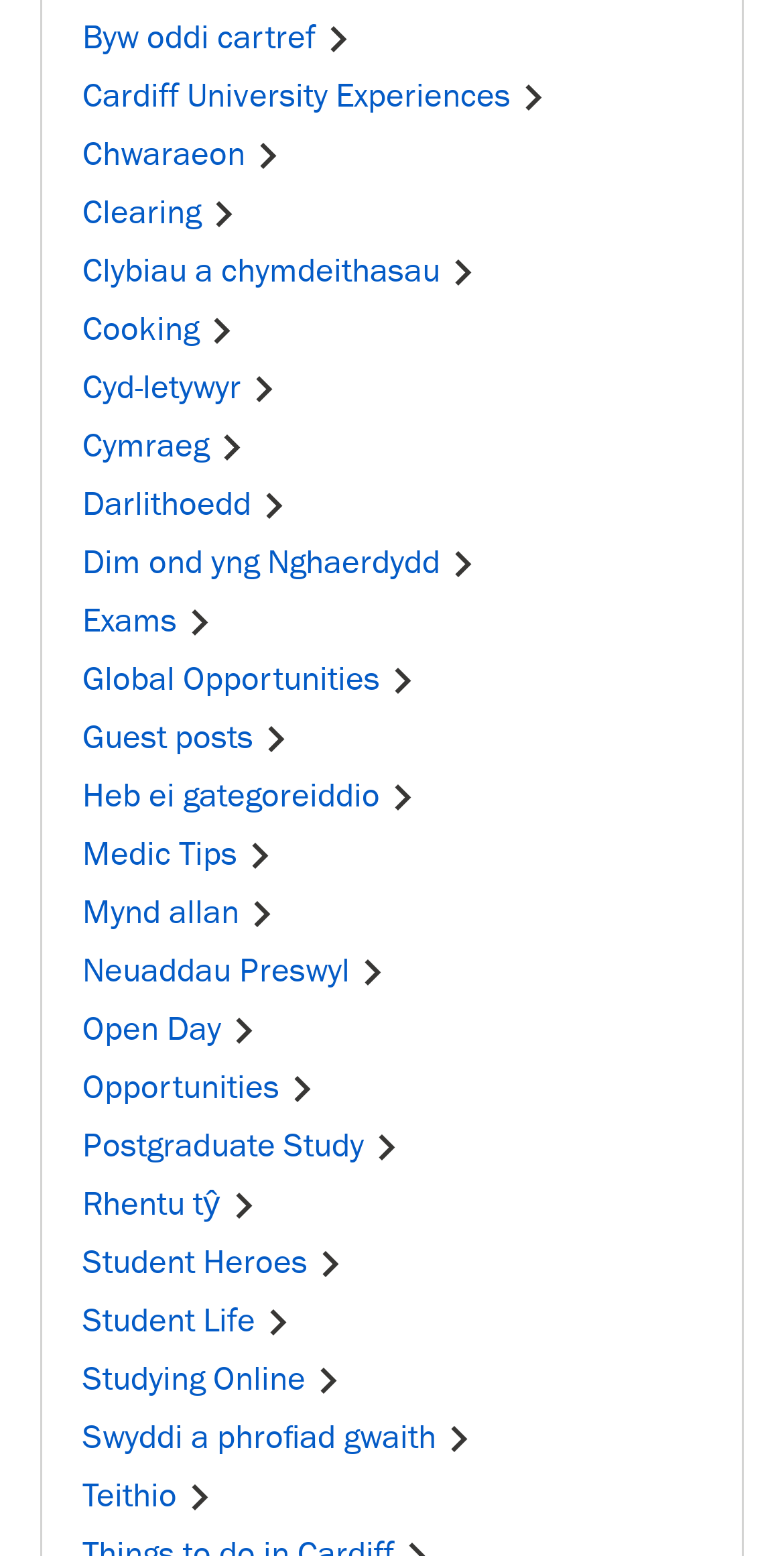Determine the bounding box coordinates in the format (top-left x, top-left y, bottom-right x, bottom-right y). Ensure all values are floating point numbers between 0 and 1. Identify the bounding box of the UI element described by: Dim ond yng NghaerdyddChevron right

[0.105, 0.349, 0.621, 0.375]